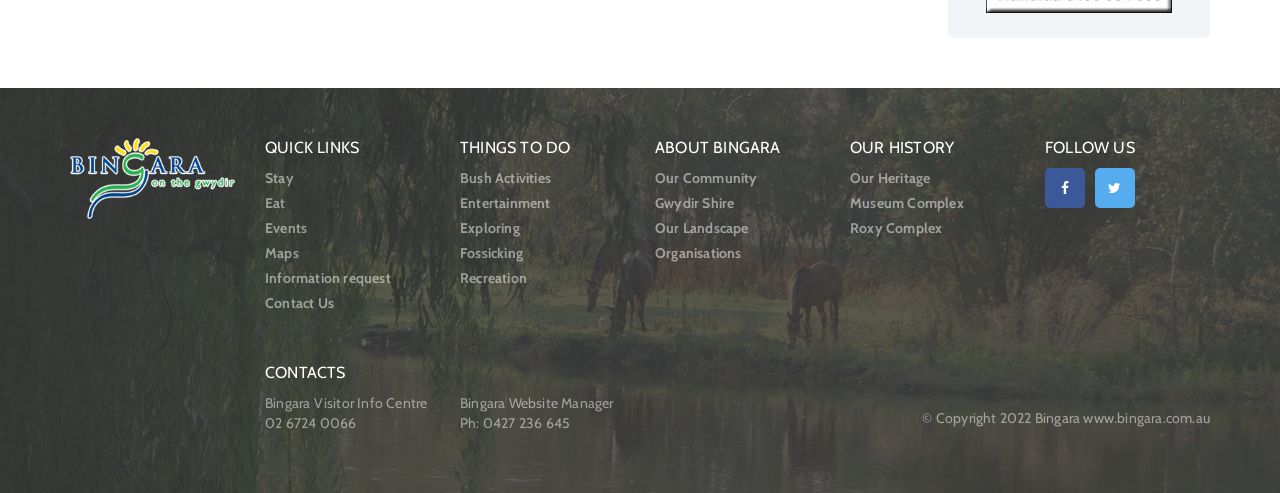Provide a brief response to the question using a single word or phrase: 
How many social media links are there in FOLLOW US?

2